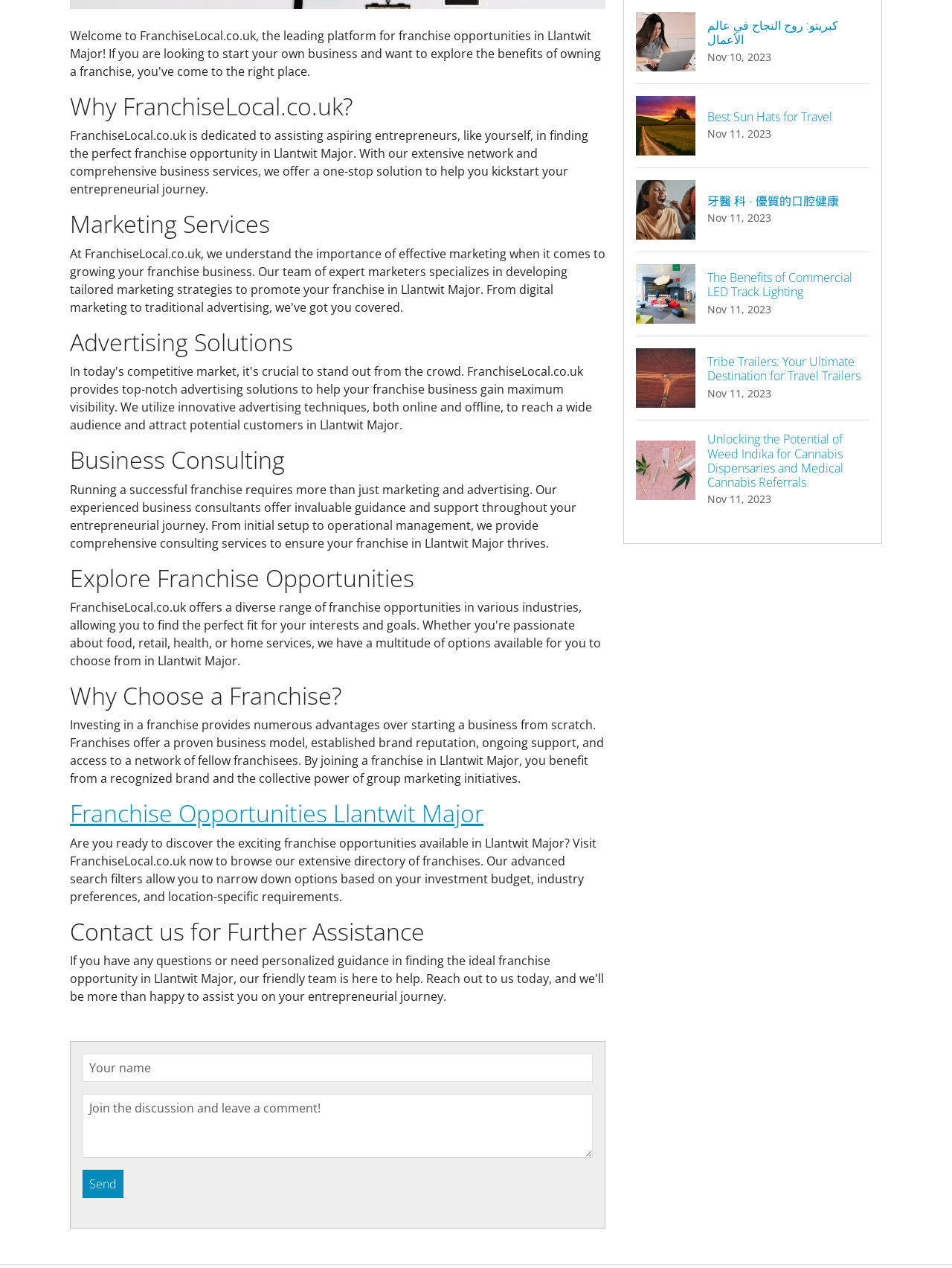Identify the bounding box for the UI element specified in this description: "value="Send"". The coordinates must be four float numbers between 0 and 1, formatted as [left, top, right, bottom].

[0.087, 0.923, 0.13, 0.945]